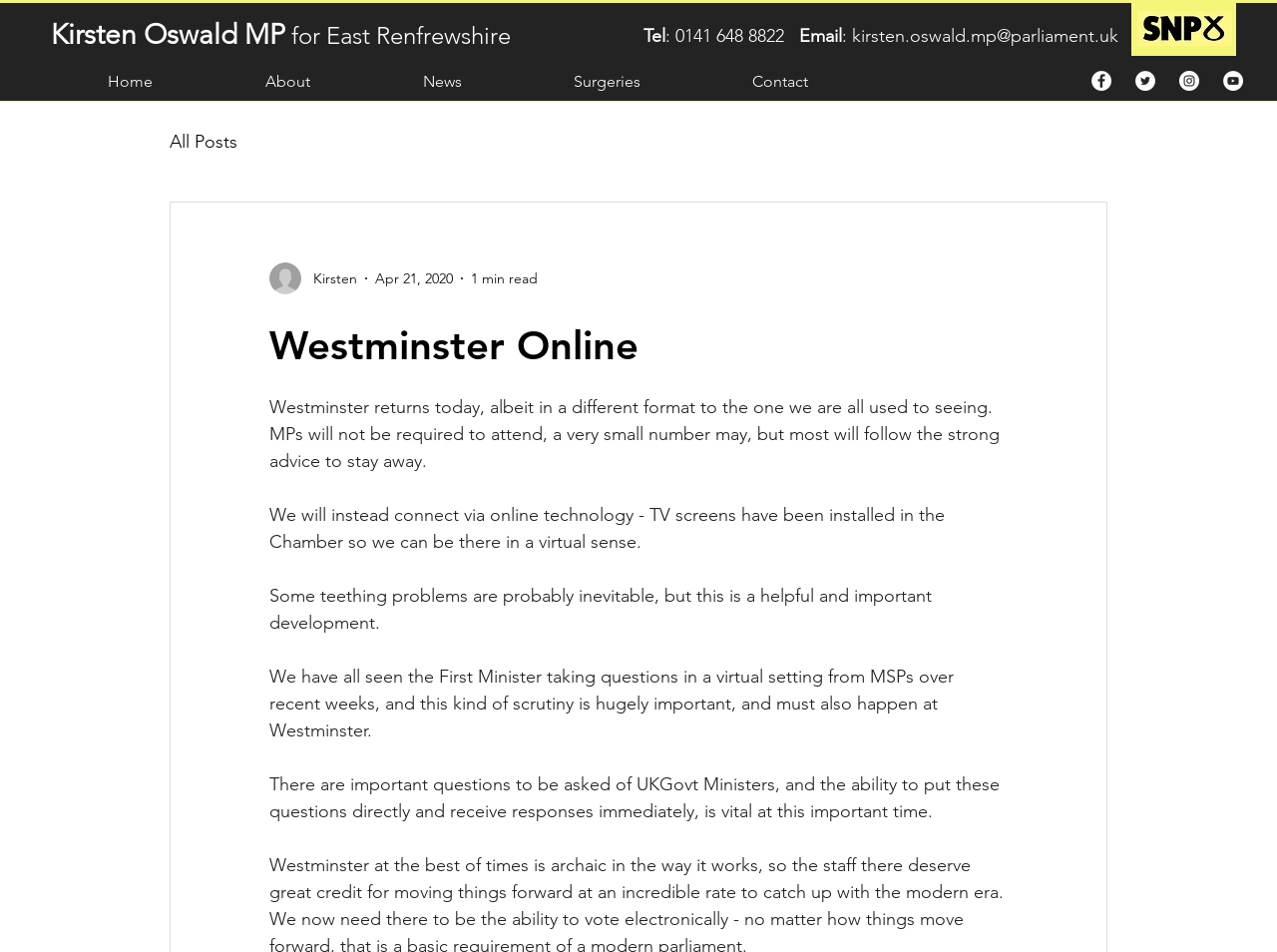Find and indicate the bounding box coordinates of the region you should select to follow the given instruction: "Check Kirsten Oswald's social media".

[0.855, 0.074, 0.973, 0.095]